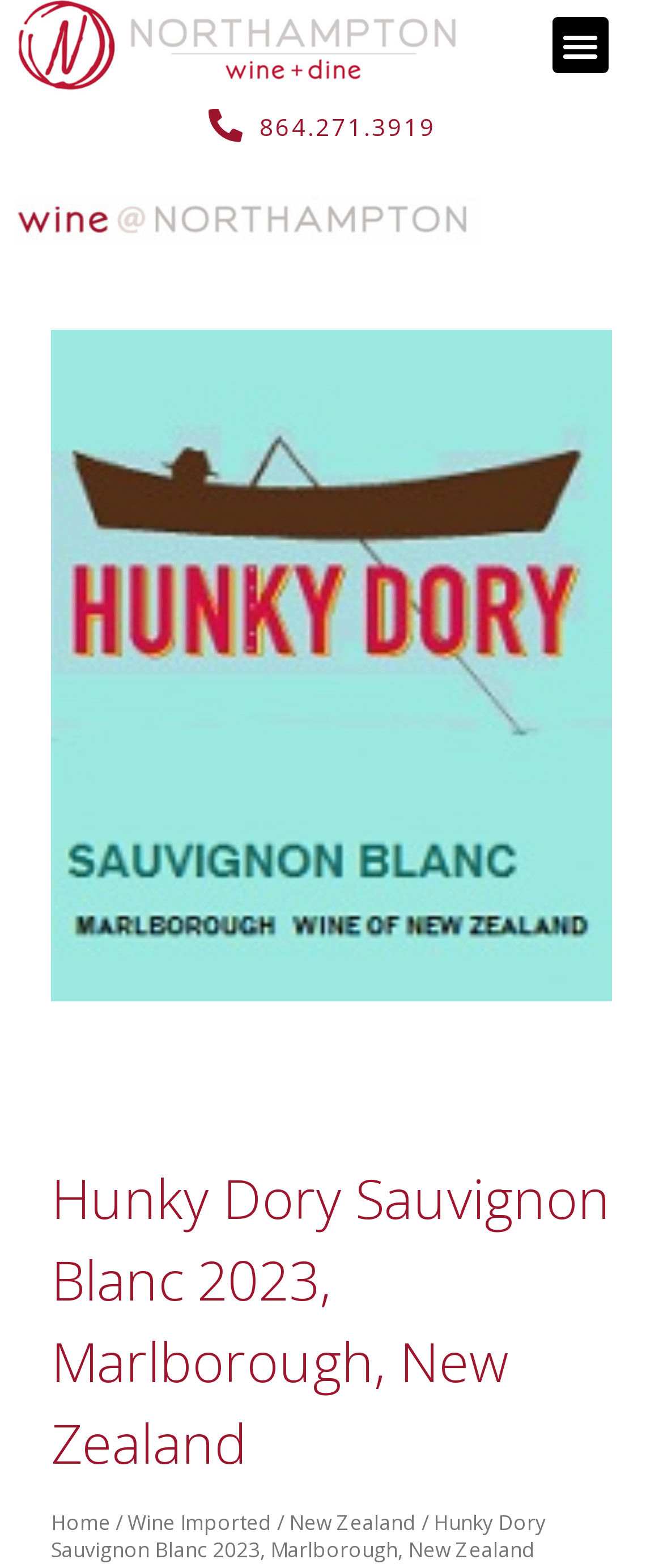Provide an in-depth caption for the contents of the webpage.

The webpage is about Hunky Dory Sauvignon Blanc 2023, a wine from Marlborough, New Zealand. At the top left of the page, there is a link with no text. To the right of this link, there is a button labeled "Menu Toggle" which is not expanded. Below these elements, there is a phone number "864.271.3919" displayed as a link.

The main content of the page is an image that takes up most of the page's width and about half of its height. Above the image, there is a heading that reads "Hunky Dory Sauvignon Blanc 2023, Marlborough, New Zealand". Below the image, there is a navigation section labeled "Breadcrumb" that displays the page's hierarchy. The breadcrumb navigation starts with a link to "Home", followed by a separator, then a link to "Wine Imported", another separator, and finally a link to "New Zealand". The full breadcrumb path is also displayed as a static text at the bottom of the page.

At the very bottom of the page, there is another link with no text. Overall, the page has a simple layout with a focus on the wine's image and its details.